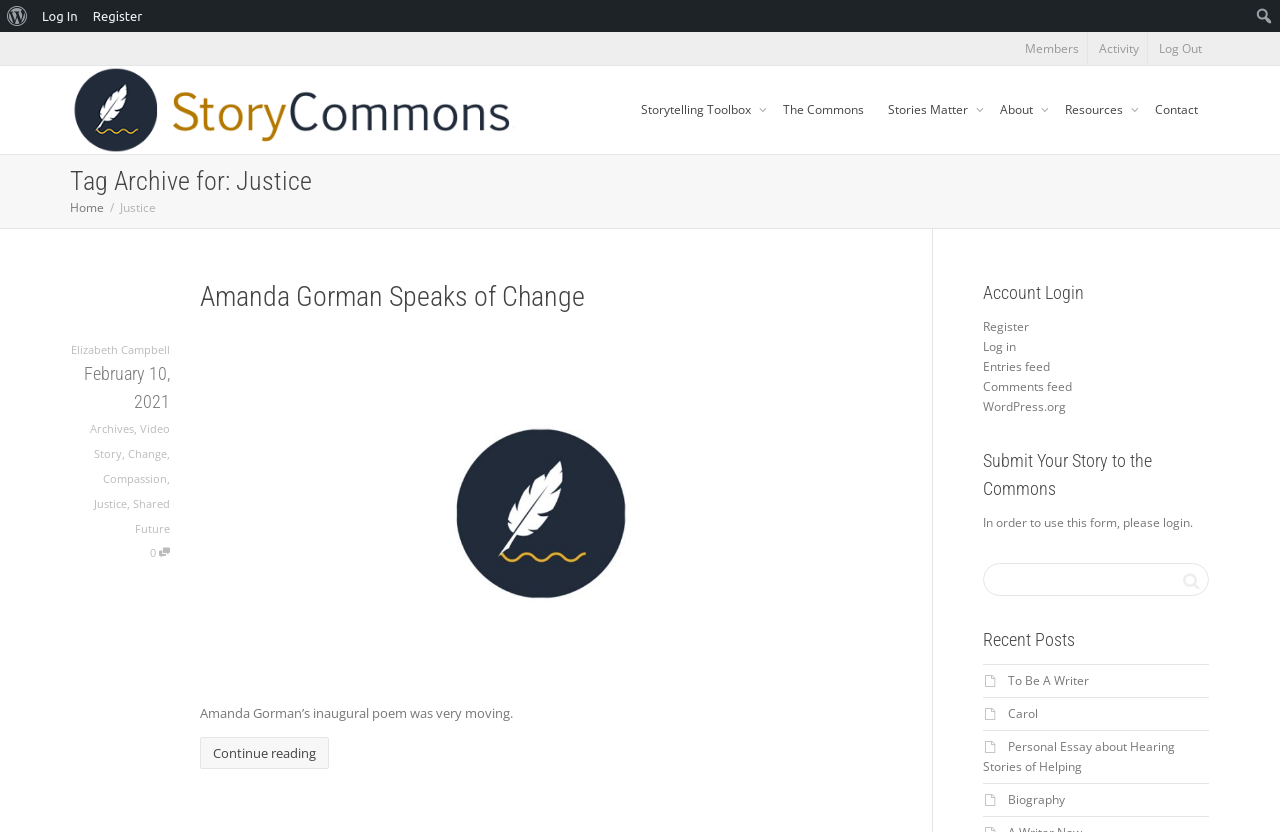Pinpoint the bounding box coordinates of the area that should be clicked to complete the following instruction: "Click on the Contact us link". The coordinates must be given as four float numbers between 0 and 1, i.e., [left, top, right, bottom].

None